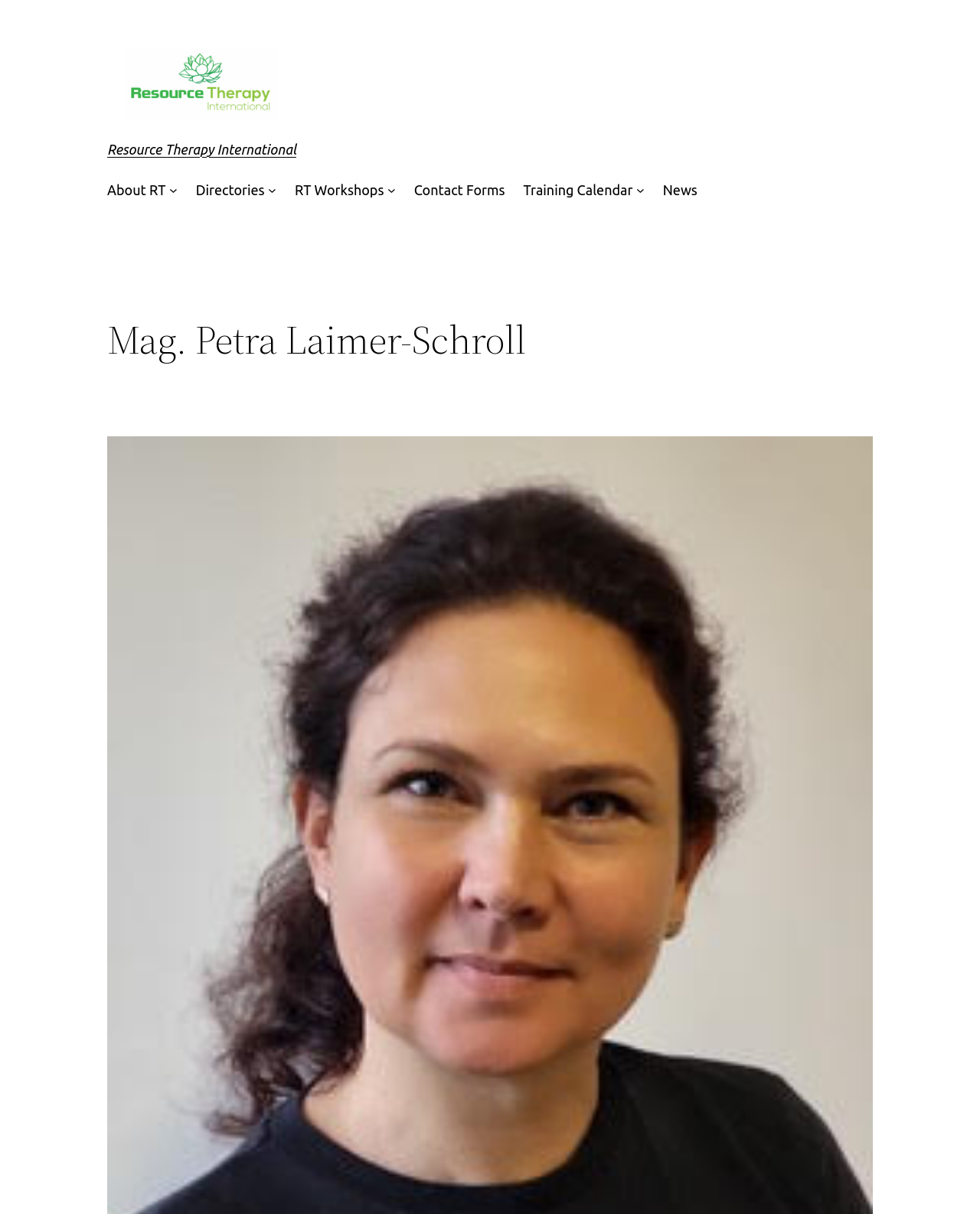Please find and provide the title of the webpage.

Resource Therapy International